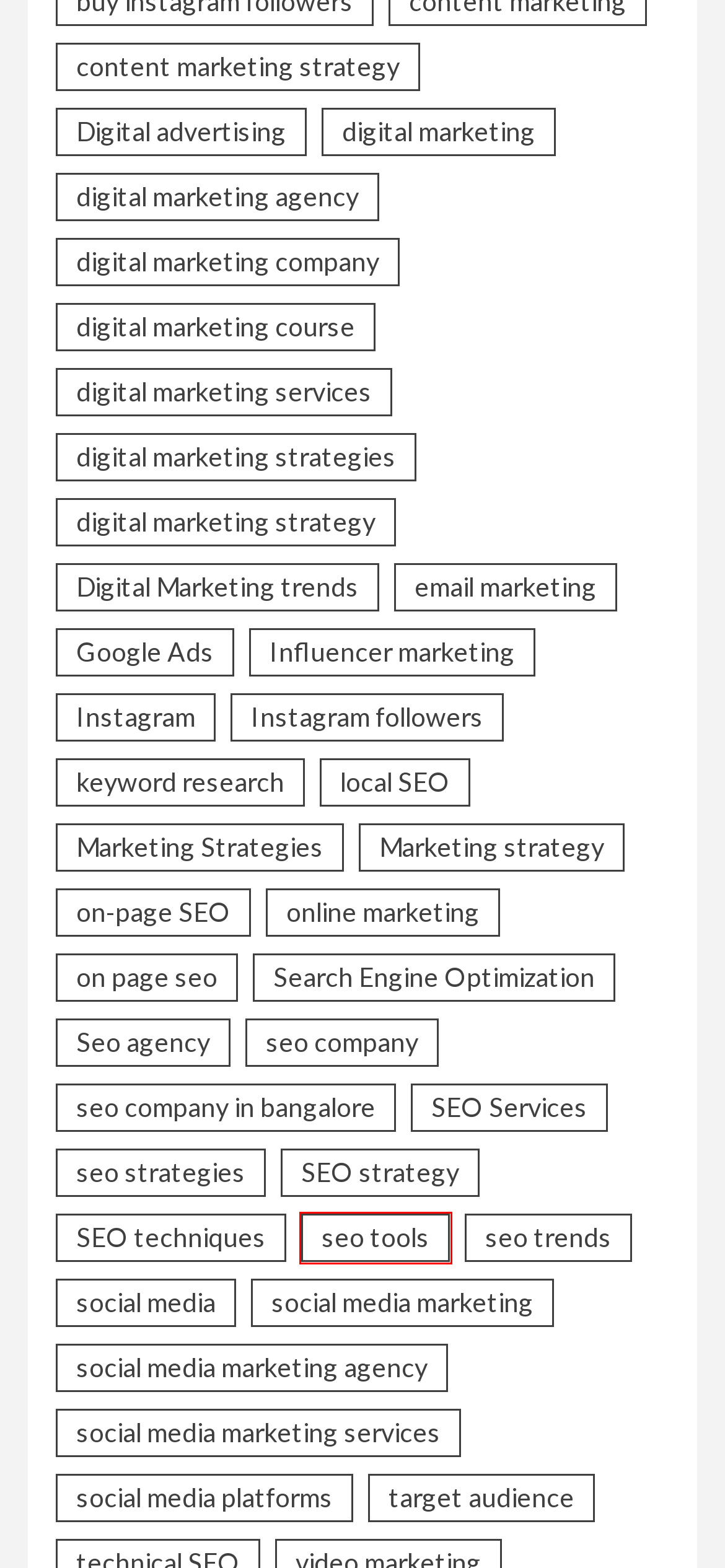Using the screenshot of a webpage with a red bounding box, pick the webpage description that most accurately represents the new webpage after the element inside the red box is clicked. Here are the candidates:
A. seo company Archives - Digital Marketing Material
B. social media Archives - Digital Marketing Material
C. digital marketing Archives - Digital Marketing Material
D. keyword research Archives - Digital Marketing Material
E. Digital advertising Archives - Digital Marketing Material
F. digital marketing strategies Archives - Digital Marketing Material
G. seo tools Archives - Digital Marketing Material
H. SEO strategy Archives - Digital Marketing Material

G